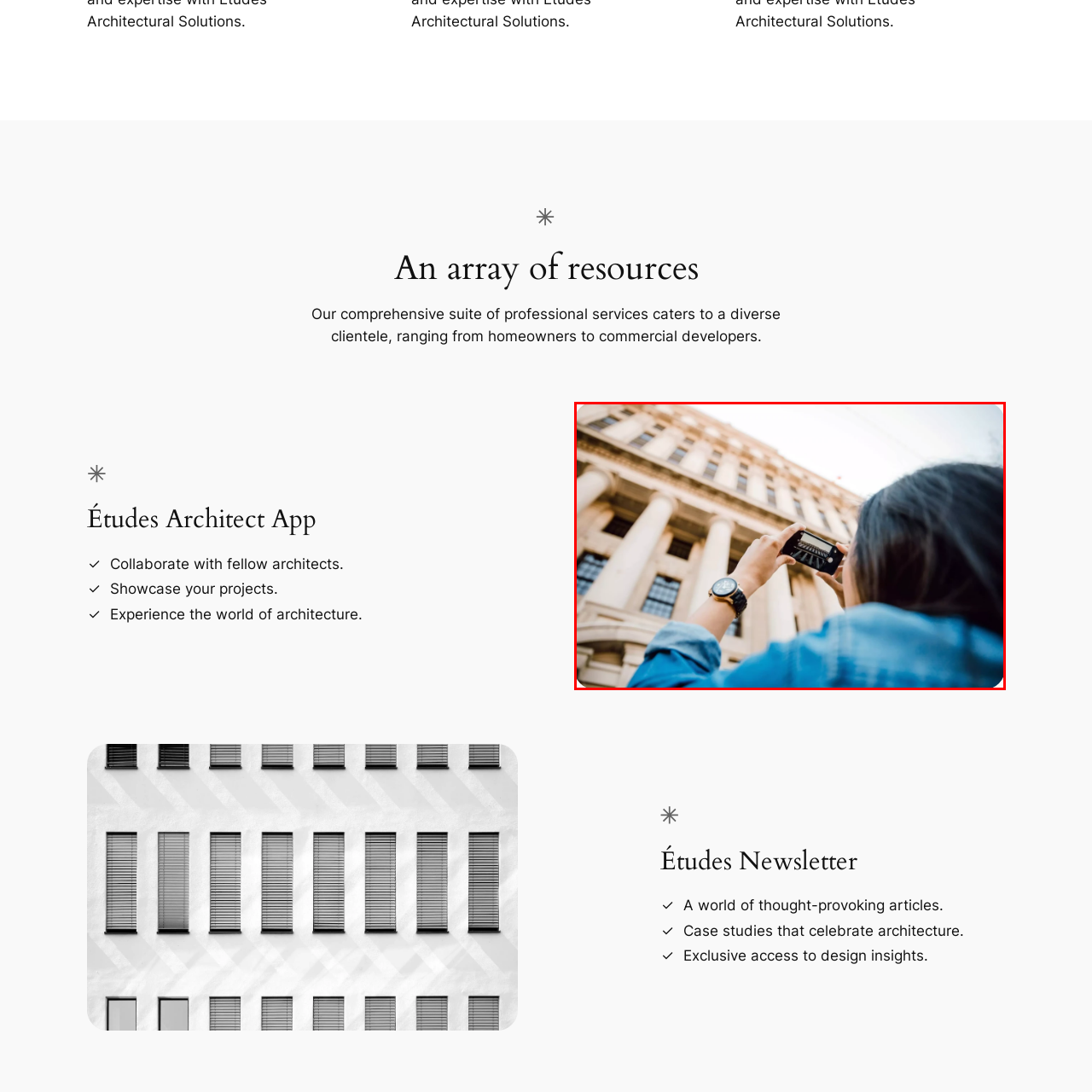What is the tourist focused on?
Direct your attention to the image bordered by the red bounding box and answer the question in detail, referencing the image.

The tourist is aiming their camera upwards towards the historical building, indicating that they are focused on capturing a photograph of the impressive structure.